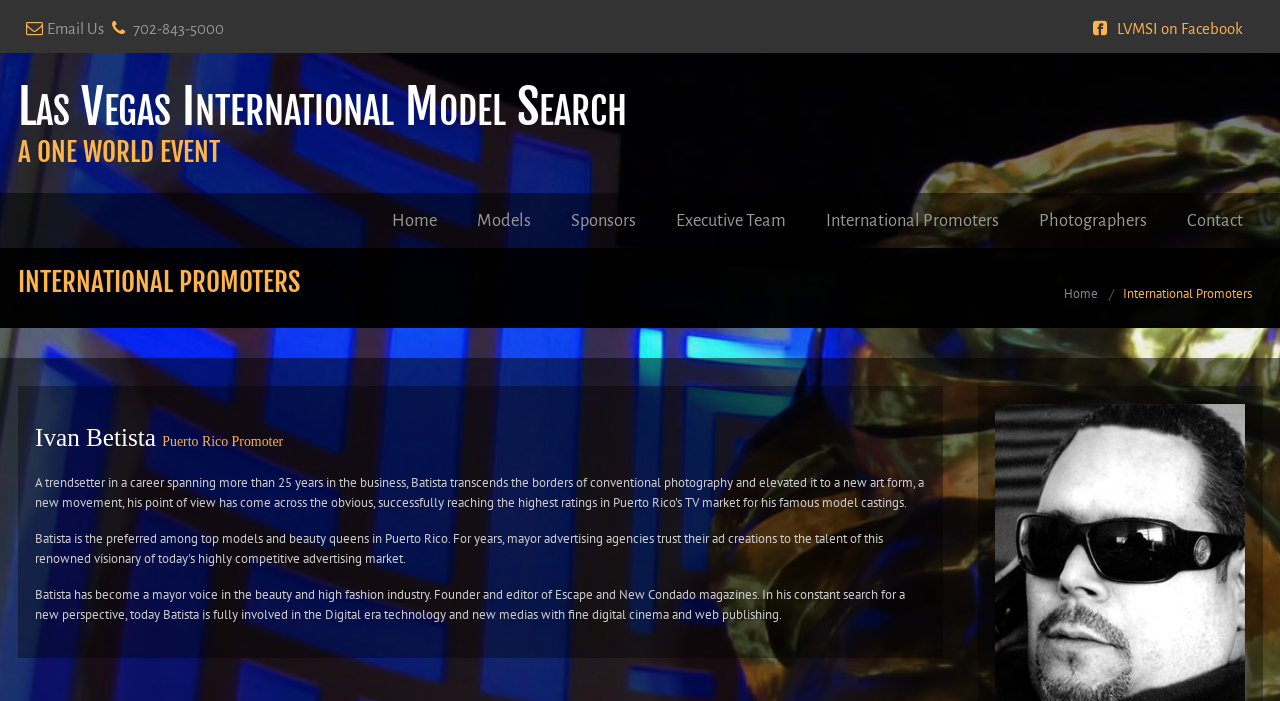How many links are there in the main navigation menu?
Utilize the information in the image to give a detailed answer to the question.

I counted the number of link elements with bounding box coordinates between [0.29, 0.275, 0.357, 0.354] and [0.911, 0.275, 0.986, 0.354], which correspond to the main navigation menu.